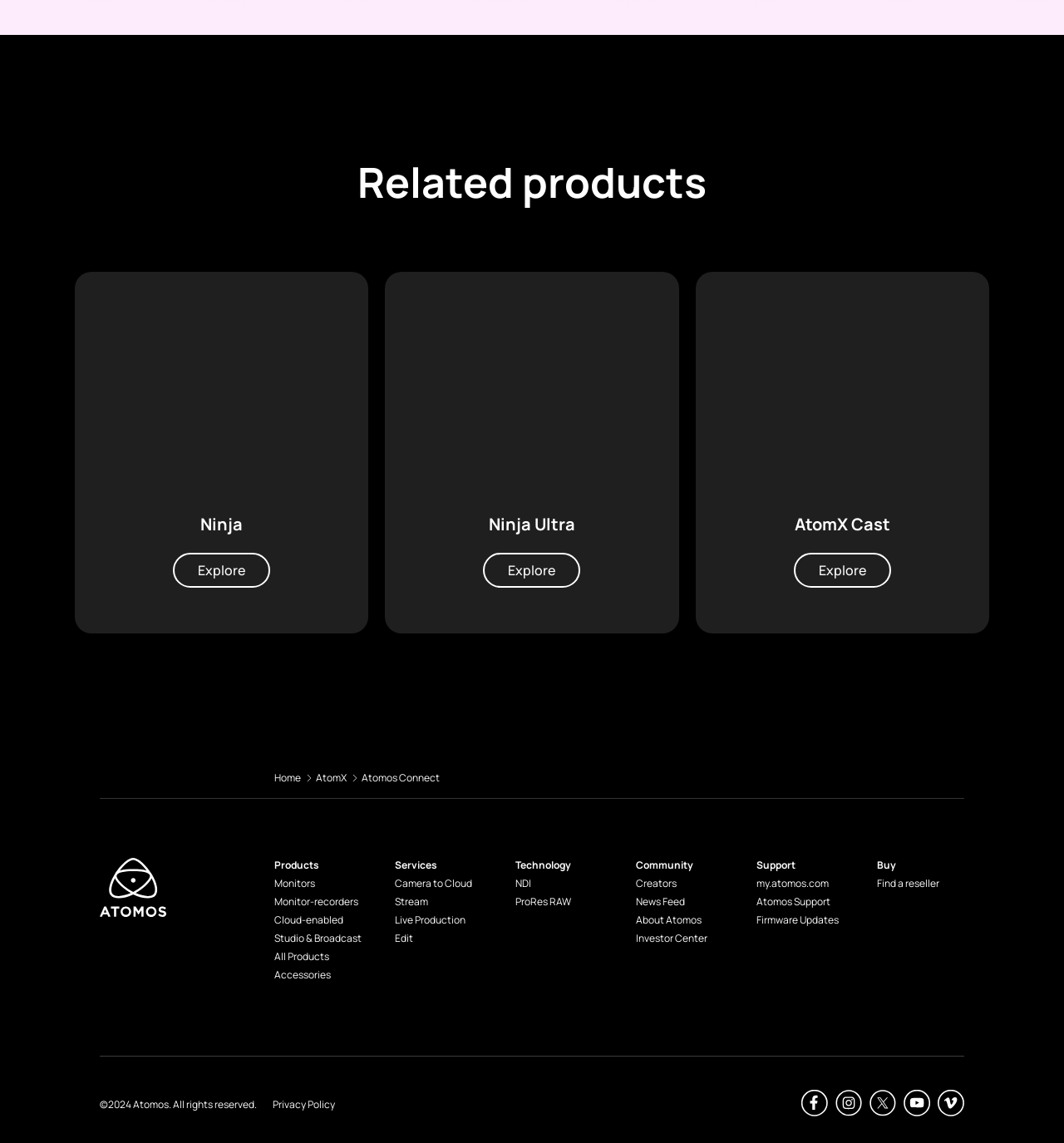What is the name of the company?
Give a detailed explanation using the information visible in the image.

The name of the company is 'Atomos' as indicated by the StaticText element with the text 'Atomos Connect' and the various links and headings throughout the webpage.